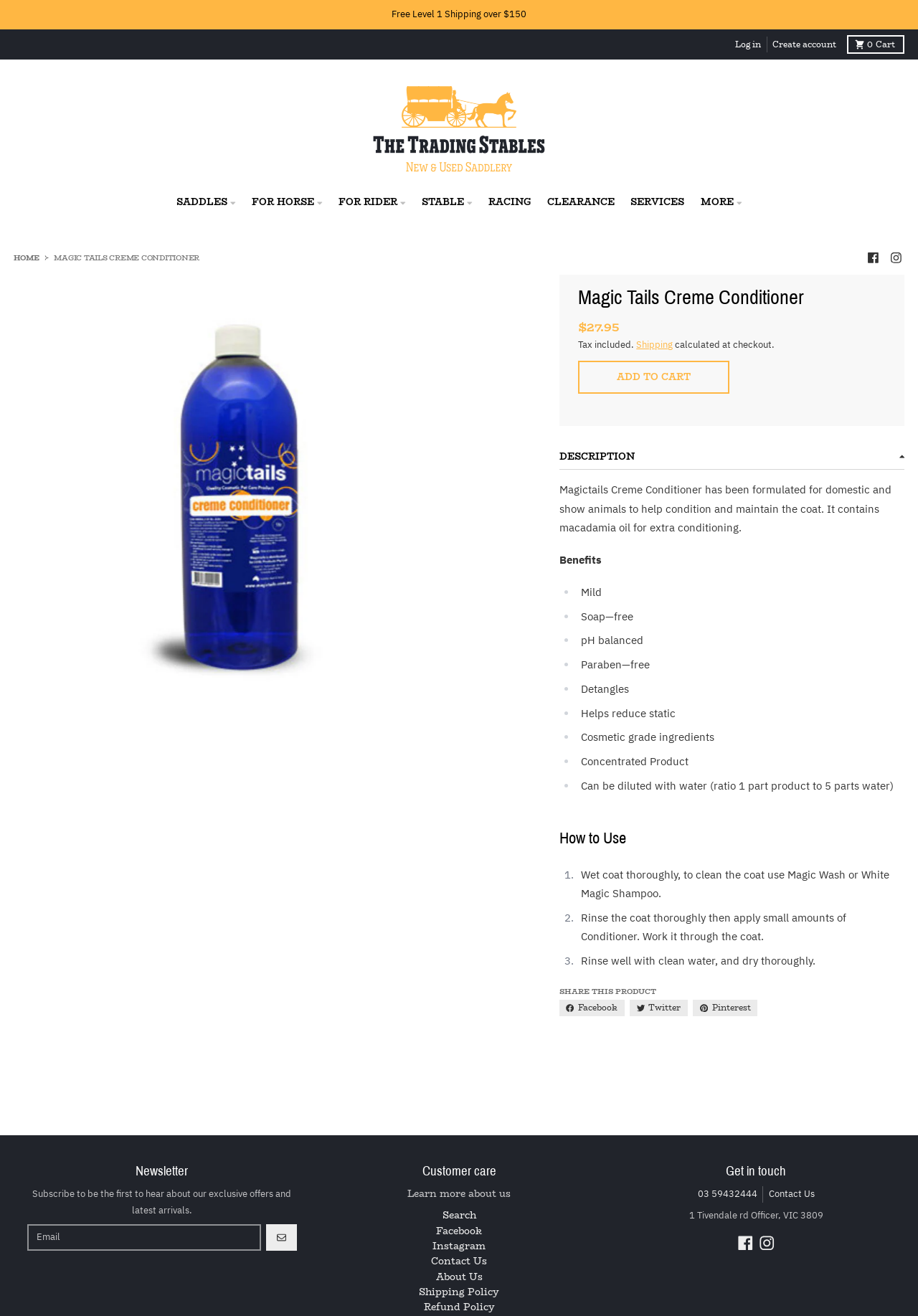Locate the bounding box of the UI element with the following description: "Crasheroar Computer Productions".

None